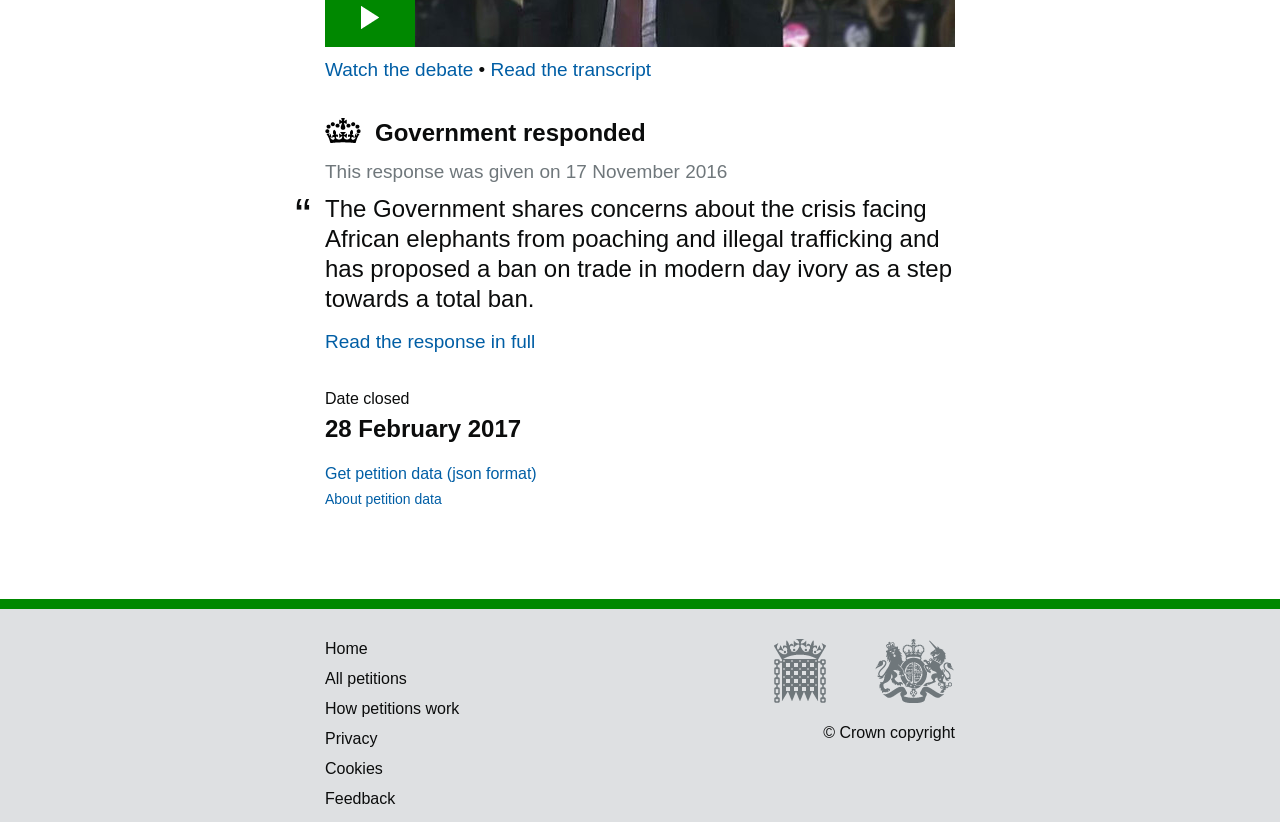Find the bounding box coordinates corresponding to the UI element with the description: "Get petition data (json format)". The coordinates should be formatted as [left, top, right, bottom], with values as floats between 0 and 1.

[0.254, 0.565, 0.419, 0.586]